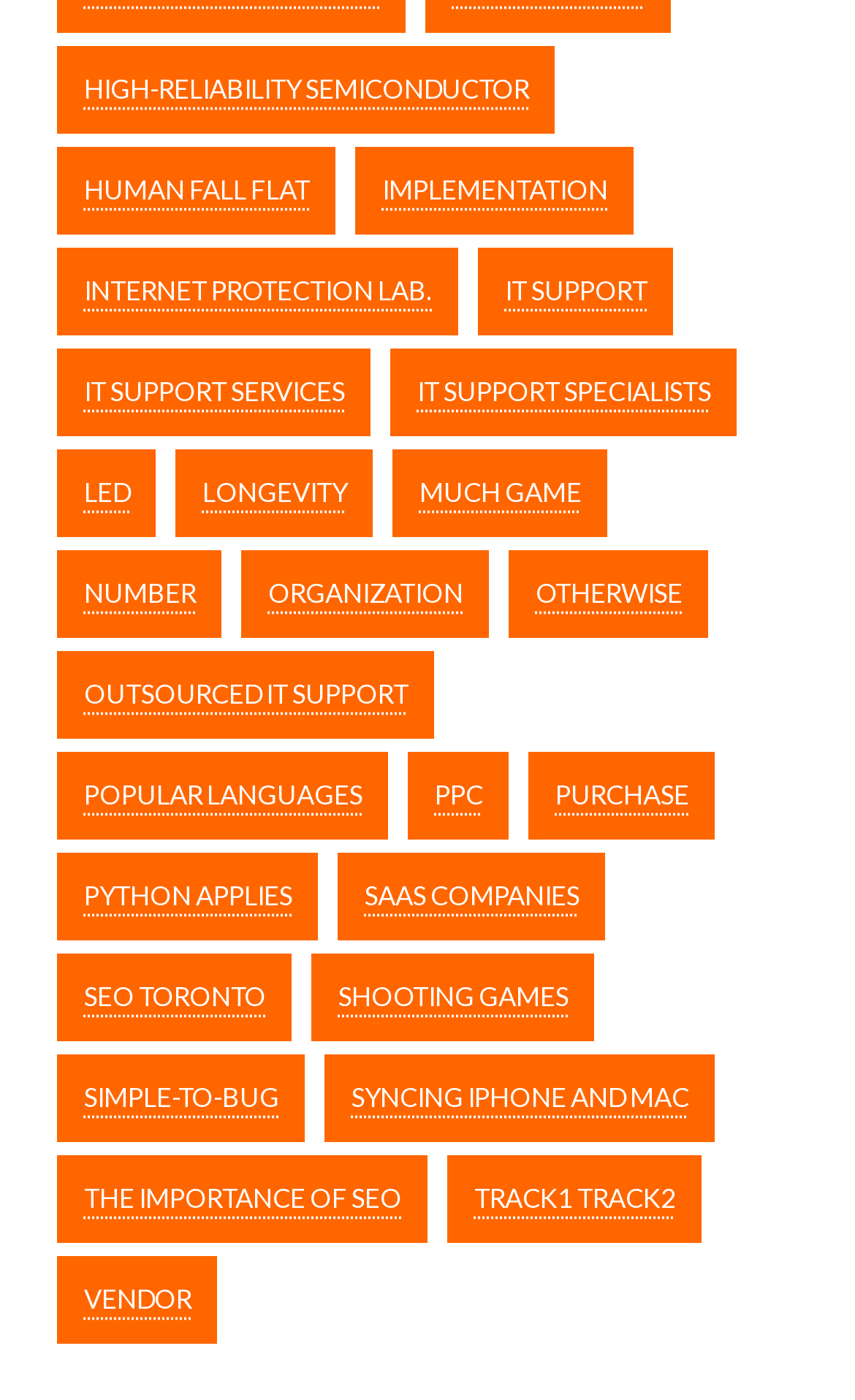Please provide a brief answer to the question using only one word or phrase: 
How many links are related to IT support?

3